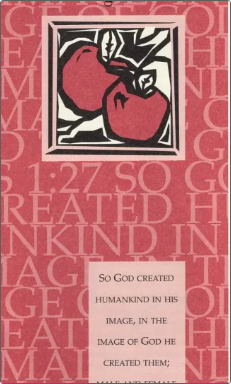Present a detailed portrayal of the image.

This image features a visually striking design that combines vibrant colors and meaningful text. The background is a deep shade of red adorned with repeated, prominently displayed text that emphasizes the words "CREATED HUMANKIND IN HIS IMAGE." At the top, there is a decorative illustration of apples, symbolizing creation and the fruit of life. 

Central to the design is a highlighted verse: "So God created humankind in his image, in the image of God he created them," establishing a theological foundation that reflects on the intrinsic value and dignity of humanity as created in the likeness of the divine. This piece may serve as a powerful visual aid in religious contexts, such as discussions, education, or ceremonies related to the nature of humanity and God's intention in creation. The artwork is likely part of a resource pack aimed at enriching congregational life and helping to orient new members to theological principles.